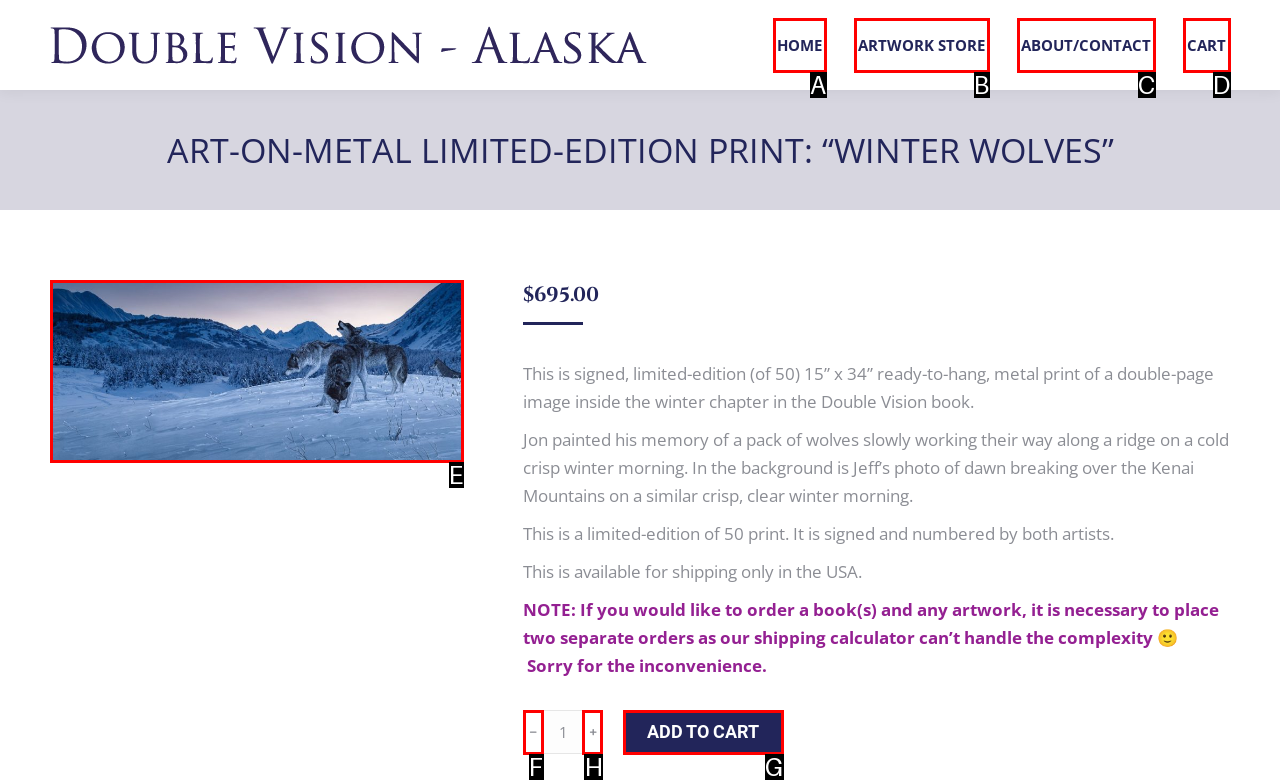Indicate which red-bounded element should be clicked to perform the task: Click the '+' button Answer with the letter of the correct option.

H